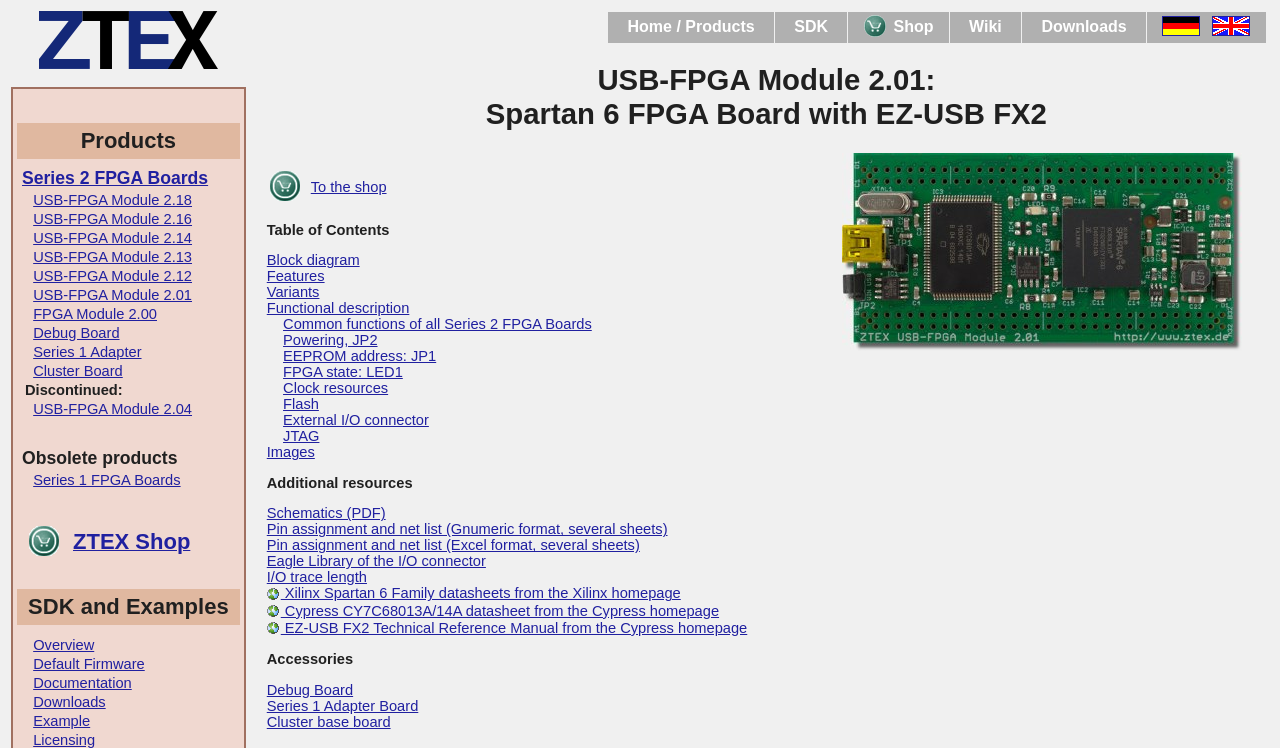Determine the main heading of the webpage and generate its text.

USB-FPGA Module 2.01:
Spartan 6 FPGA Board with EZ-USB FX2